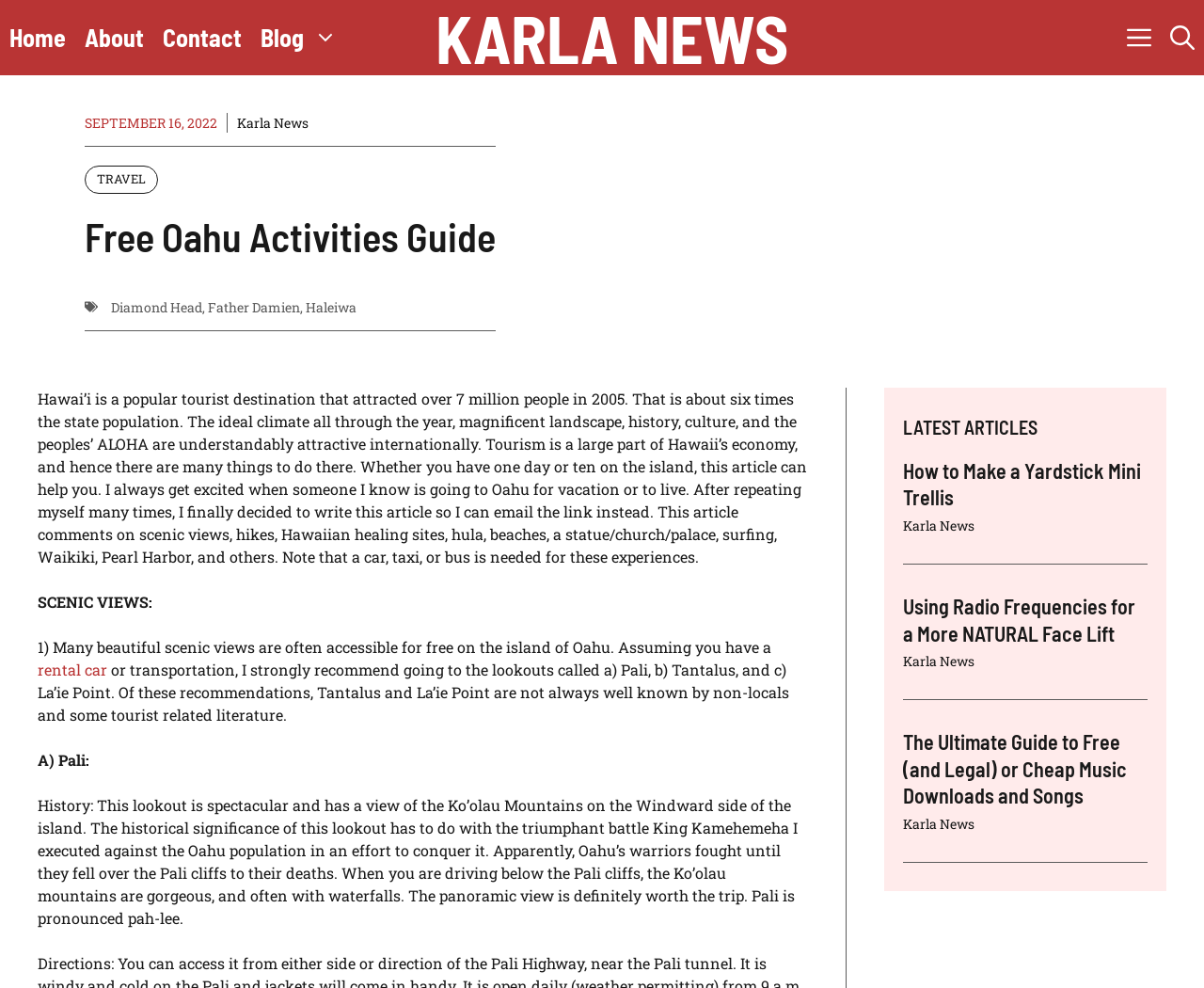Please locate and retrieve the main header text of the webpage.

Free Oahu Activities Guide